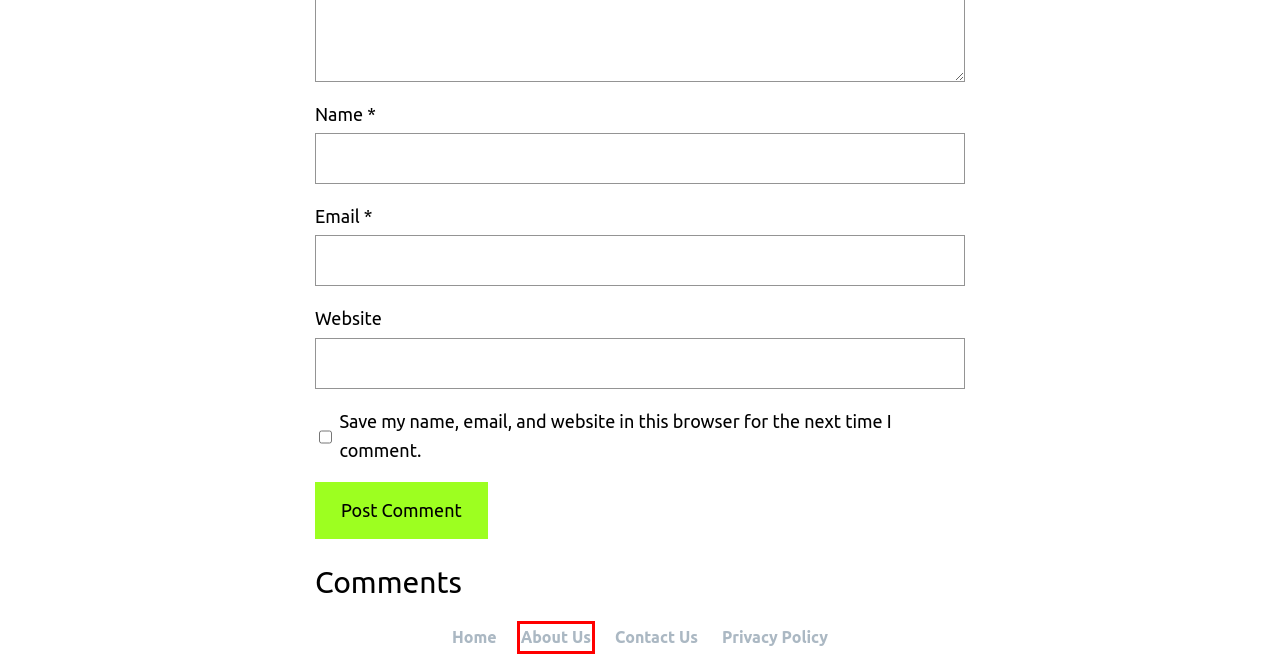Analyze the screenshot of a webpage that features a red rectangle bounding box. Pick the webpage description that best matches the new webpage you would see after clicking on the element within the red bounding box. Here are the candidates:
A. A Small List Of Fast Fashion Brands - Eco Fashionist
B. Fashion Posts - Eco Fashionist
C. Clothed in Conservation: Fashion & Water | Sustainable Campus
D. Beauty Posts - Eco Fashionist
E. Privacy Policy - Eco Fashionist
F. Contact Us - Eco Fashionist
G. About Us - Eco Fashionist
H. How To Build A Capsule Wardrobe - The Ultimate Guide

G